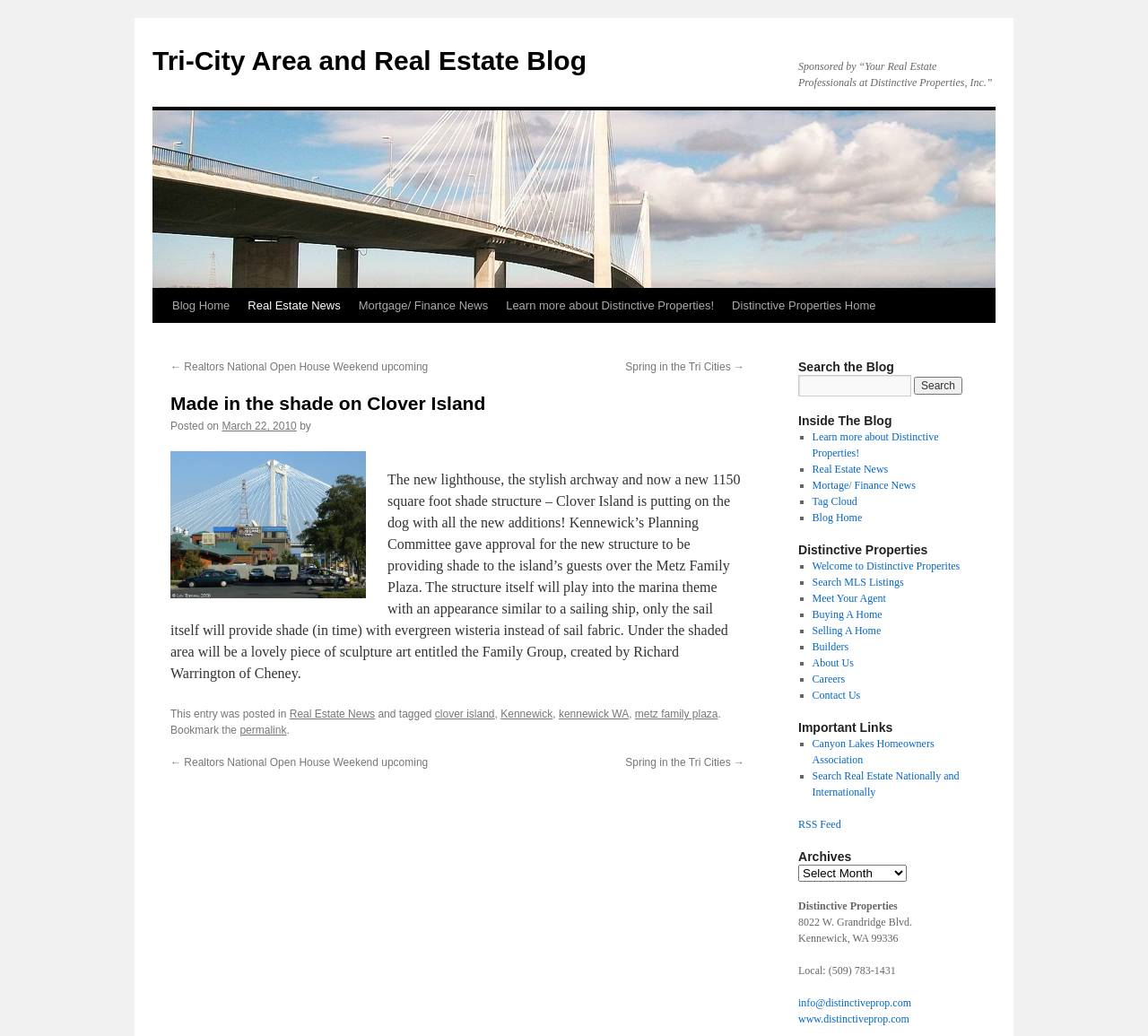Given the element description name="s", identify the bounding box coordinates for the UI element on the webpage screenshot. The format should be (top-left x, top-left y, bottom-right x, bottom-right y), with values between 0 and 1.

[0.695, 0.362, 0.794, 0.383]